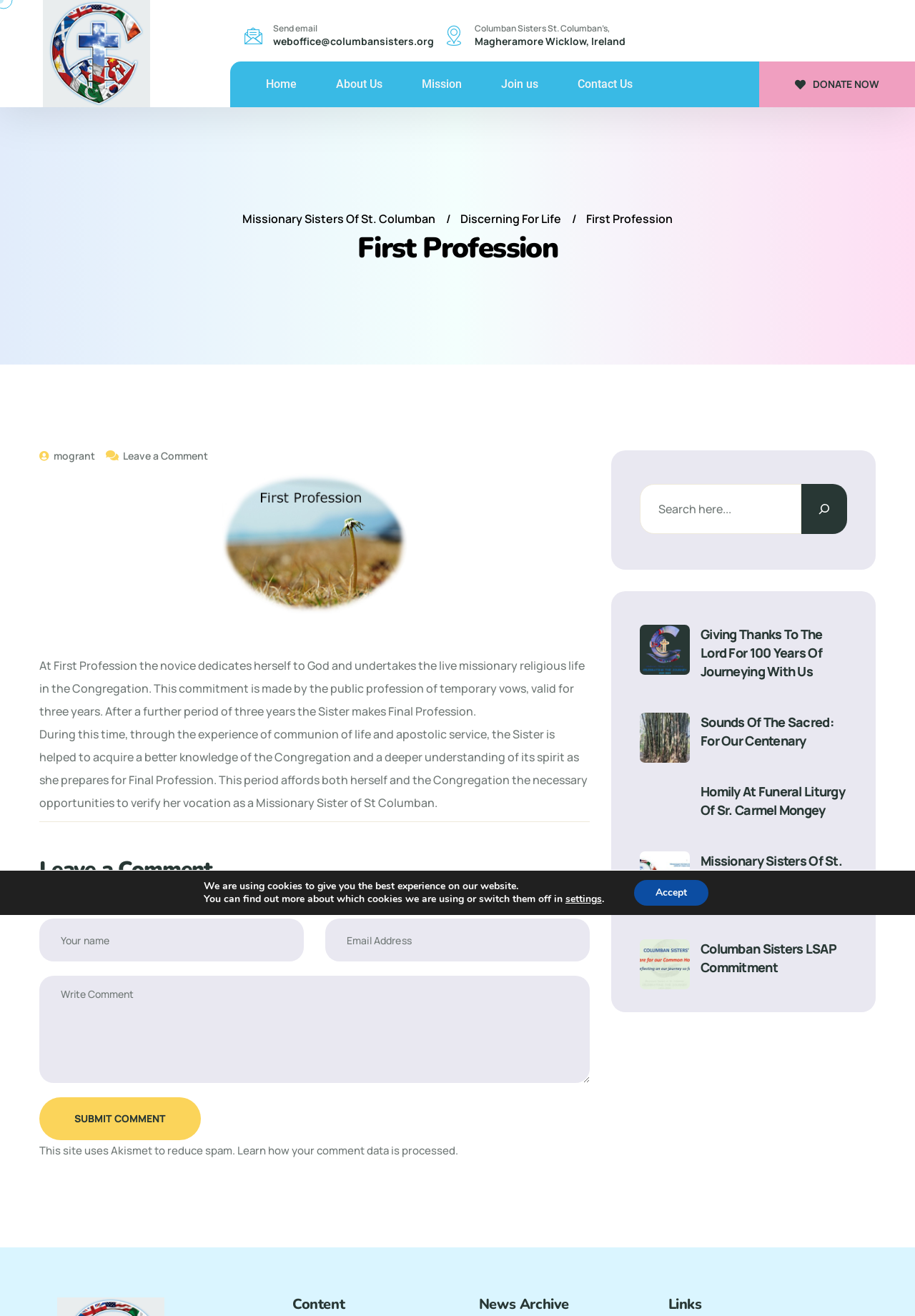What is the purpose of First Profession?
Provide an in-depth answer to the question, covering all aspects.

According to the article section of the webpage, at First Profession, the novice dedicates herself to God and undertakes the live missionary religious life in the Congregation.